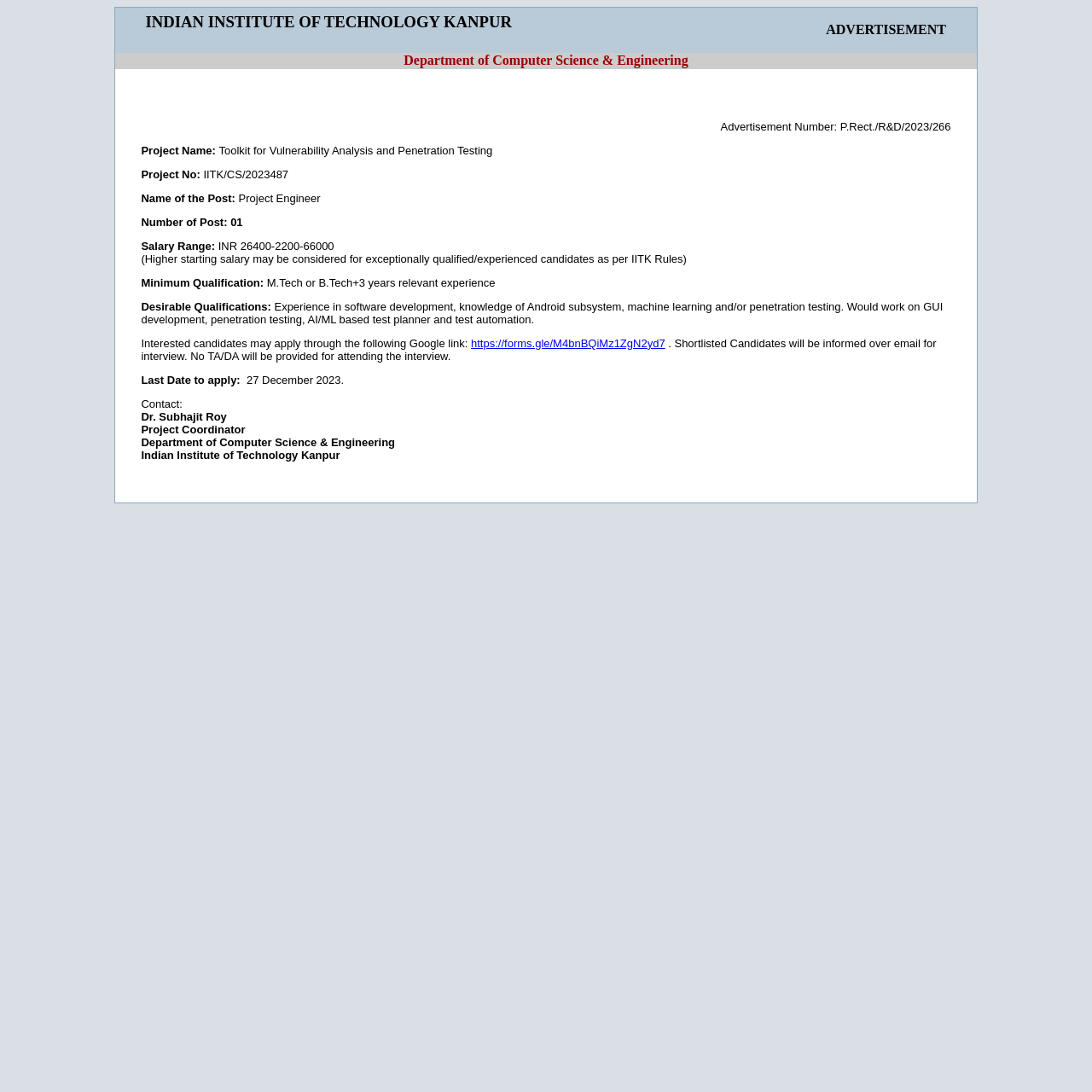Reply to the question with a brief word or phrase: What is the name of the institution?

Indian Institute of Technology Kanpur